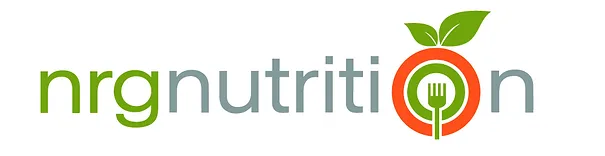Generate an elaborate description of what you see in the image.

The image features the logo of NRG Nutrition, characterized by a vibrant design that emphasizes healthy eating. The brand name "nrg" is presented in a fresh green font, symbolizing vitality and growth, while "nutrition" is rendered in a soft gray, suggesting balance and professionalism. A central motif is an orange circle that incorporates a stylized fork, signifying nourishment and the importance of meals in promoting health. Above the circle, a green leaf is positioned, reinforcing the theme of natural and wholesome ingredients. This logo reflects the company's commitment to solving health problems through nutrition, aligning with its mission to empower clients in their wellness journeys.